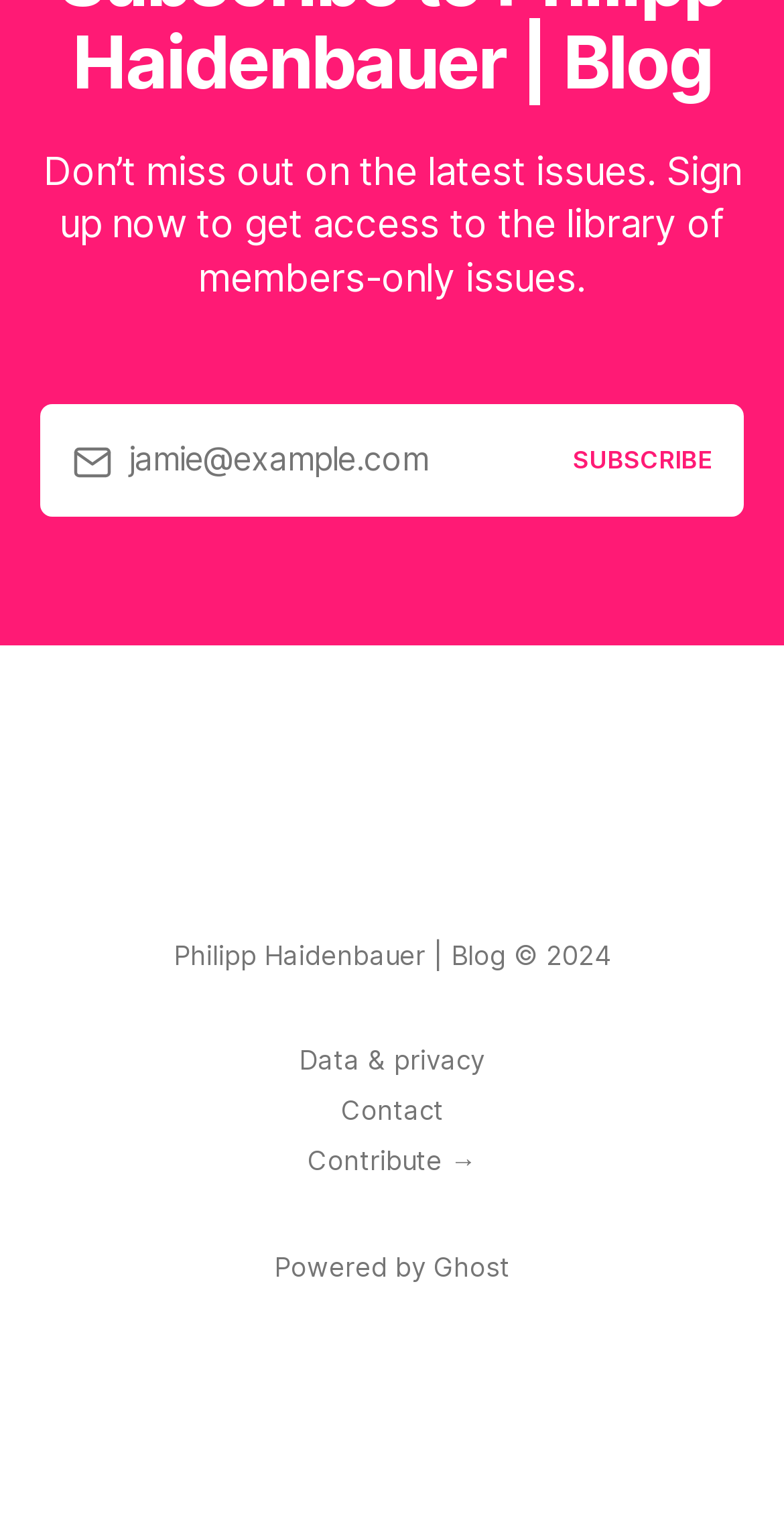What is the email address associated with the blog?
Using the image as a reference, give a one-word or short phrase answer.

jamie@example.com